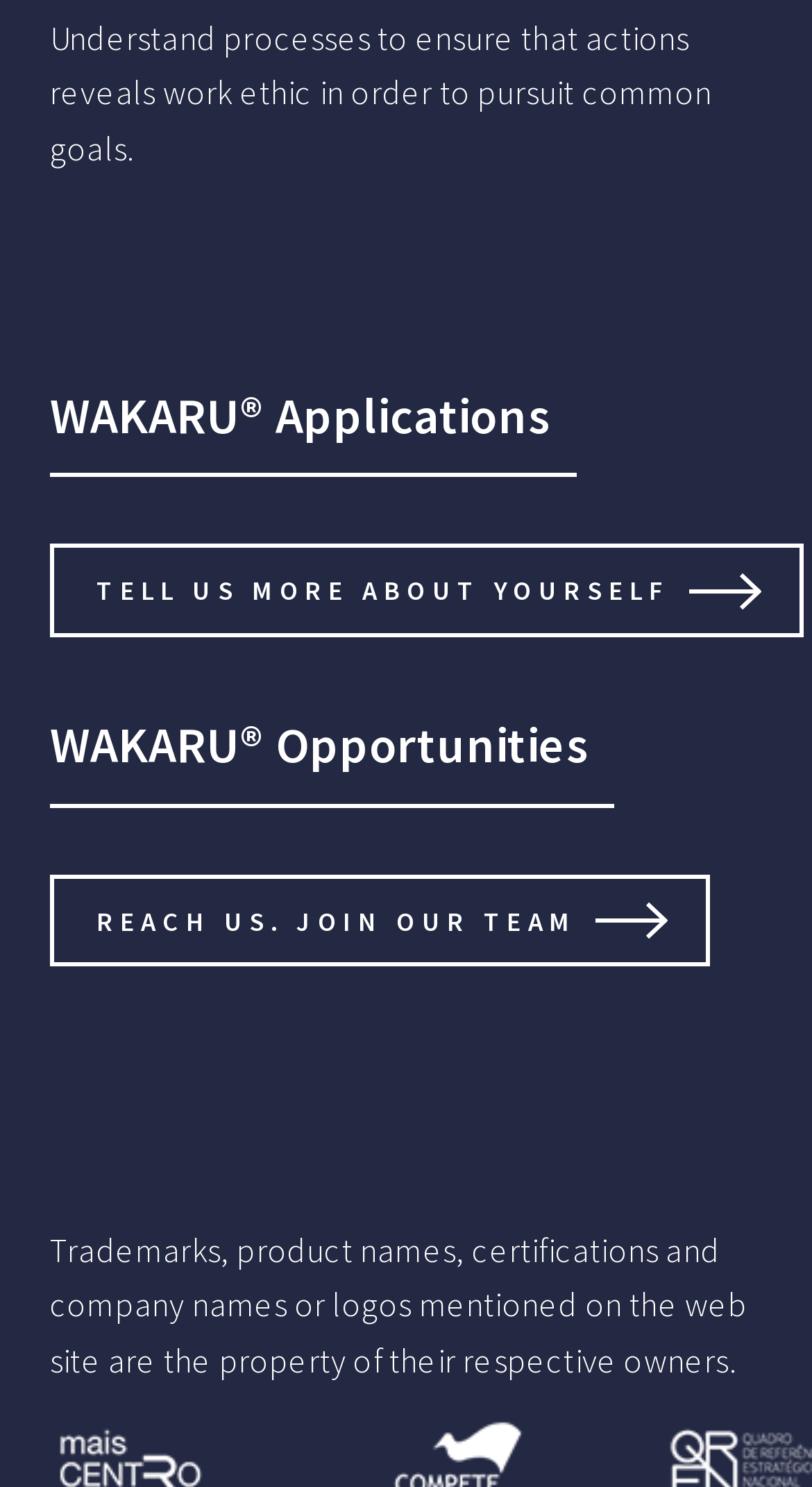What is the theme of WAKARU Opportunities? Look at the image and give a one-word or short phrase answer.

Joining the team